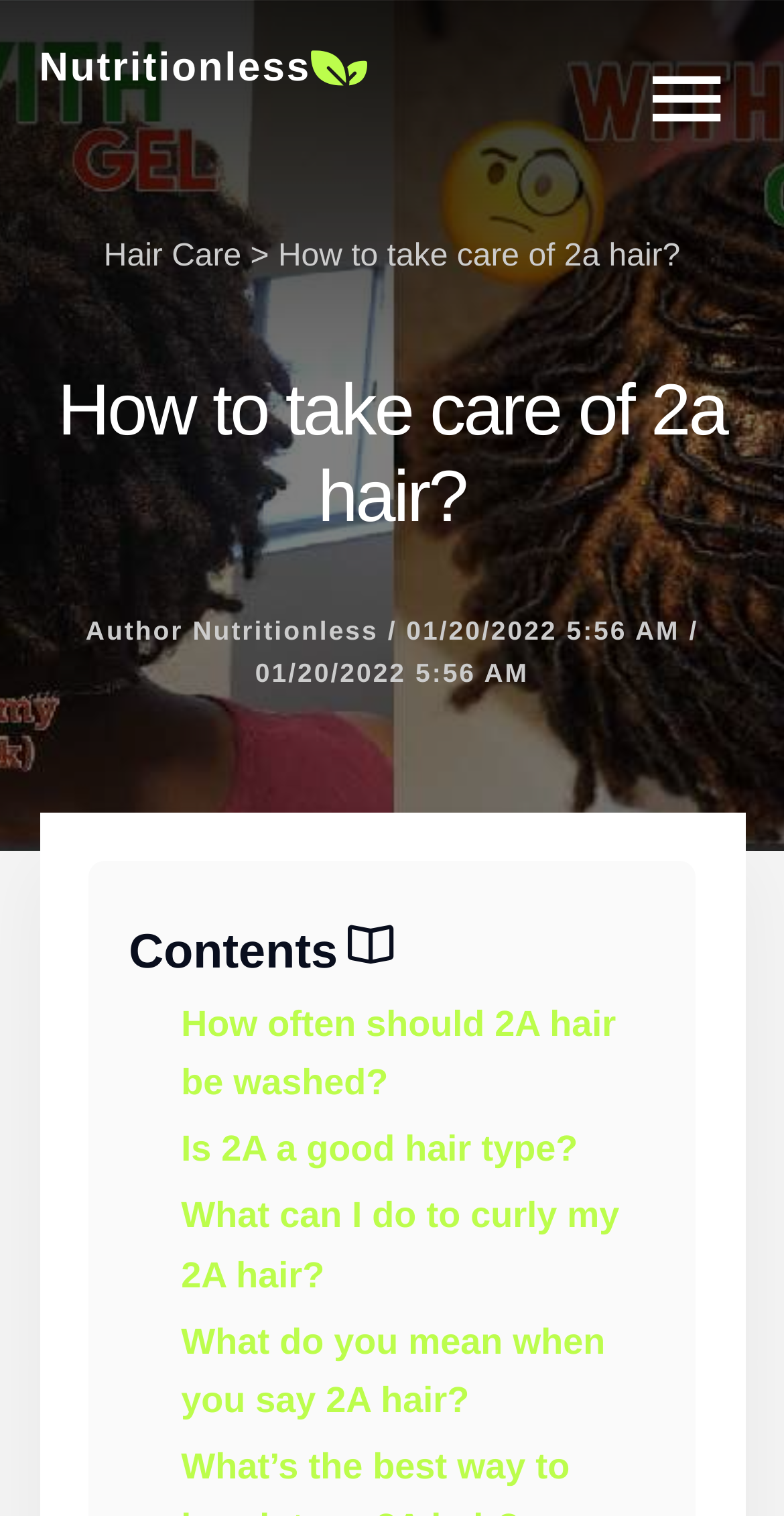Identify and generate the primary title of the webpage.

How to take care of 2a hair?